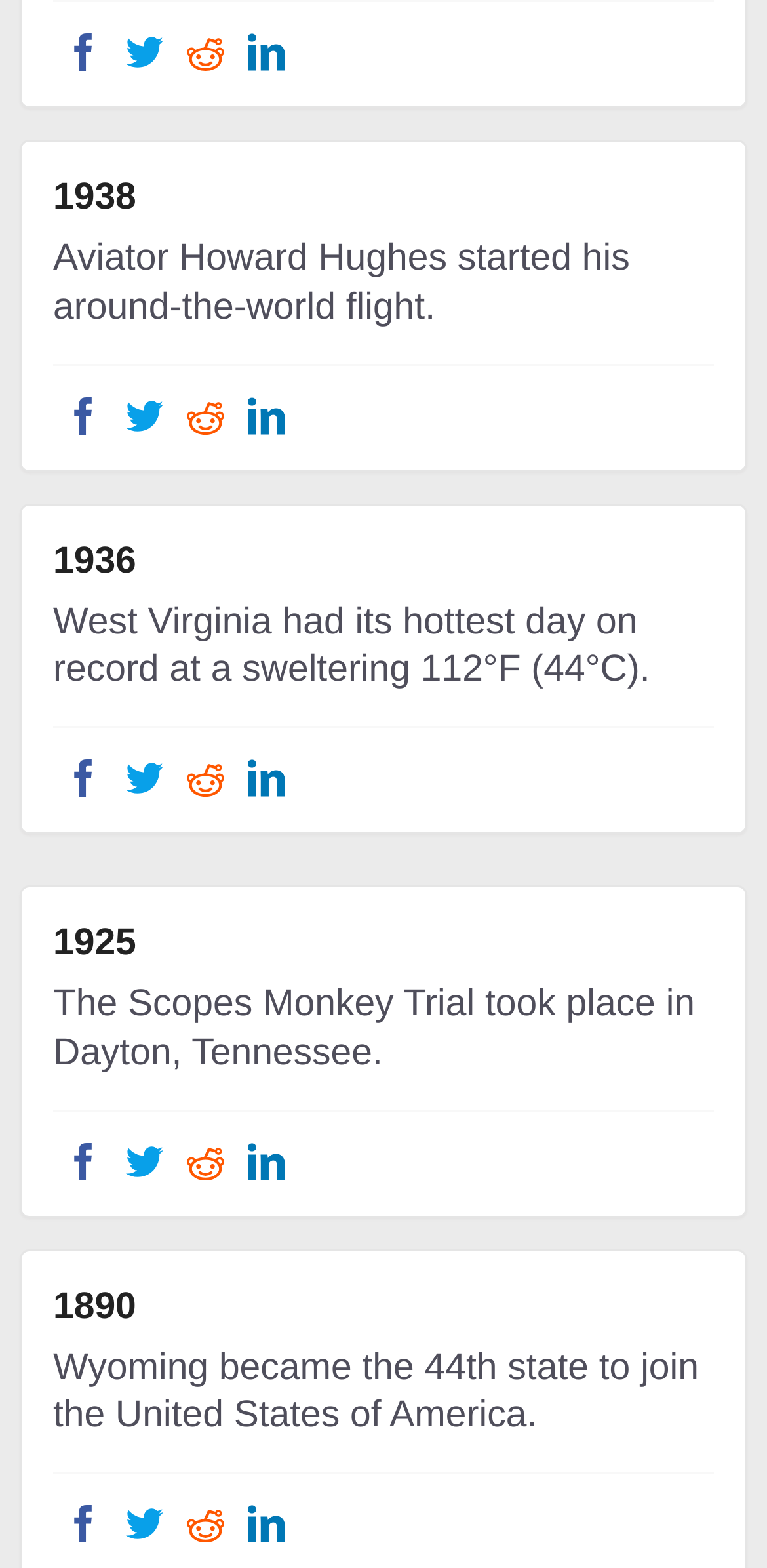Highlight the bounding box coordinates of the region I should click on to meet the following instruction: "Learn about the Scopes Monkey Trial".

[0.069, 0.589, 0.178, 0.615]